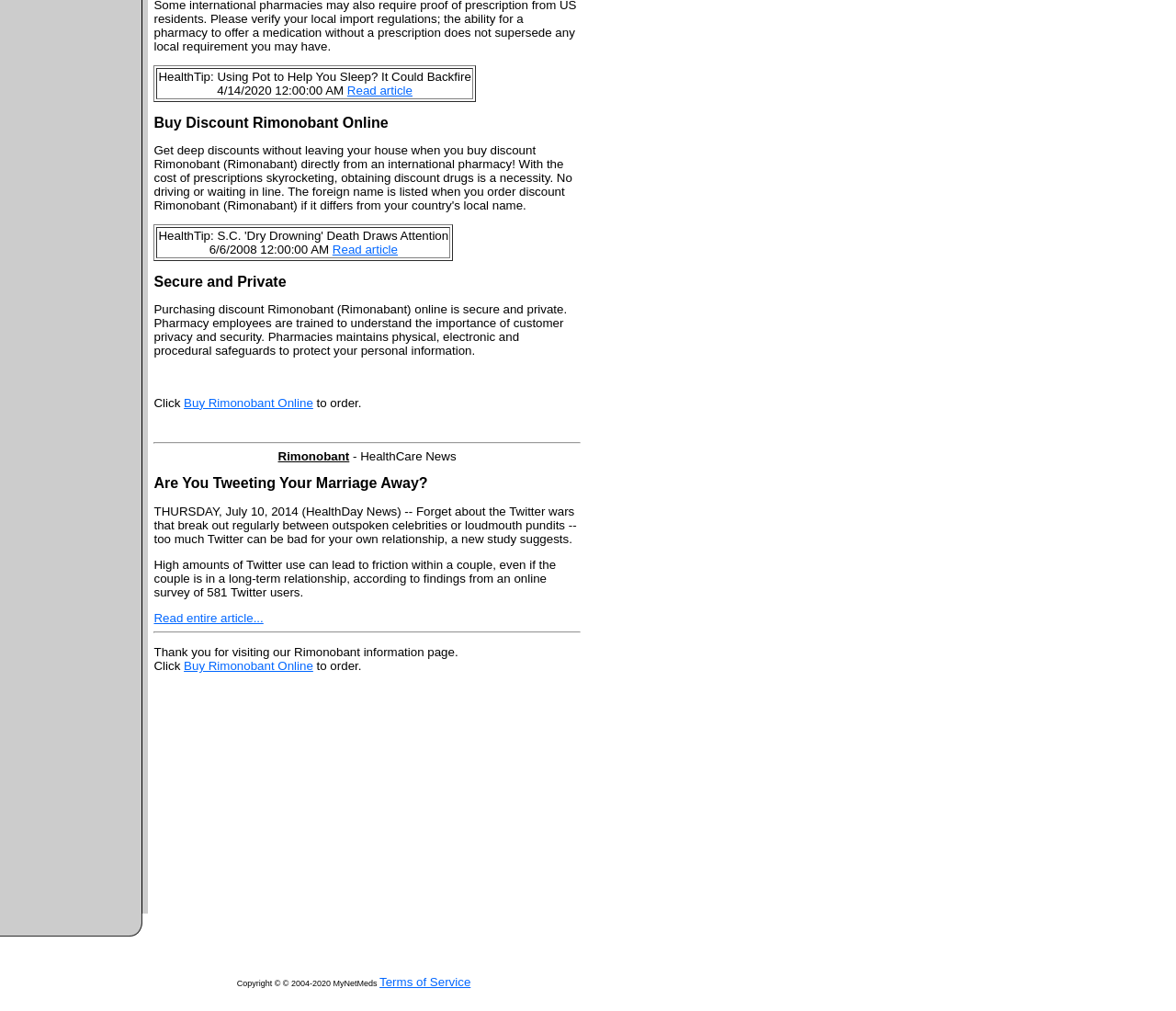Using floating point numbers between 0 and 1, provide the bounding box coordinates in the format (top-left x, top-left y, bottom-right x, bottom-right y). Locate the UI element described here: Read entire article...

[0.131, 0.605, 0.224, 0.619]